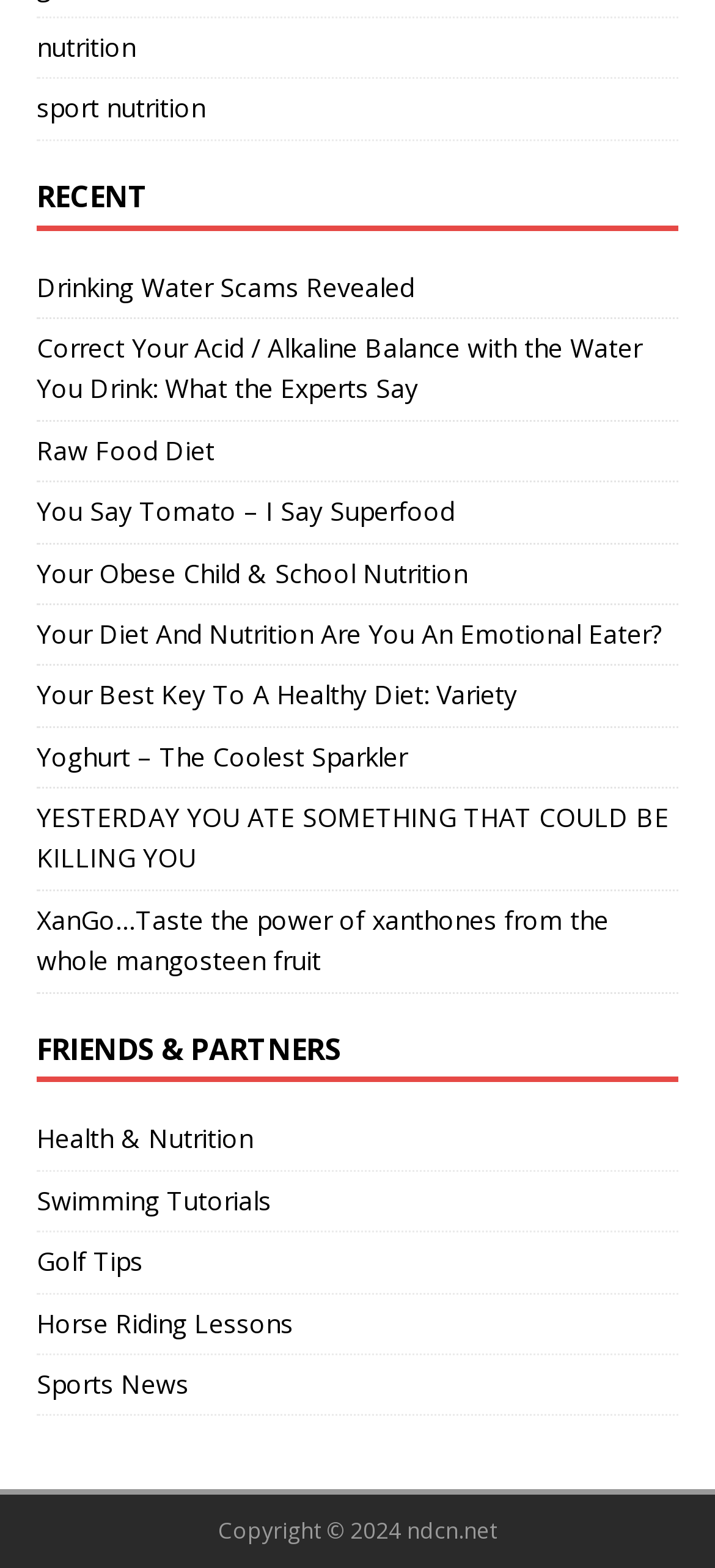Identify the bounding box coordinates for the region to click in order to carry out this instruction: "explore XanGo mangosteen fruit". Provide the coordinates using four float numbers between 0 and 1, formatted as [left, top, right, bottom].

[0.051, 0.575, 0.851, 0.624]